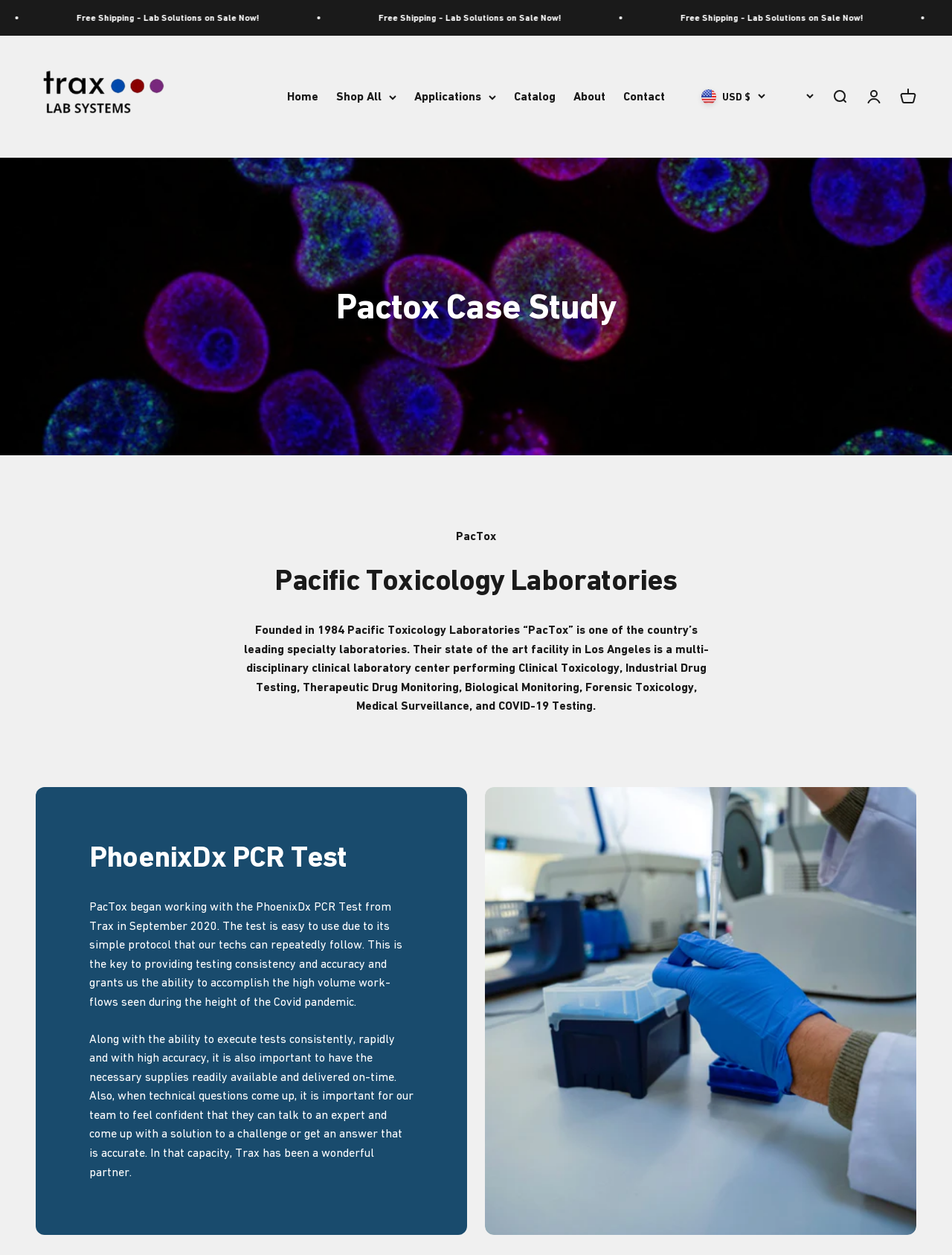Locate the bounding box coordinates of the element that needs to be clicked to carry out the instruction: "Go to Home page". The coordinates should be given as four float numbers ranging from 0 to 1, i.e., [left, top, right, bottom].

[0.302, 0.071, 0.334, 0.083]